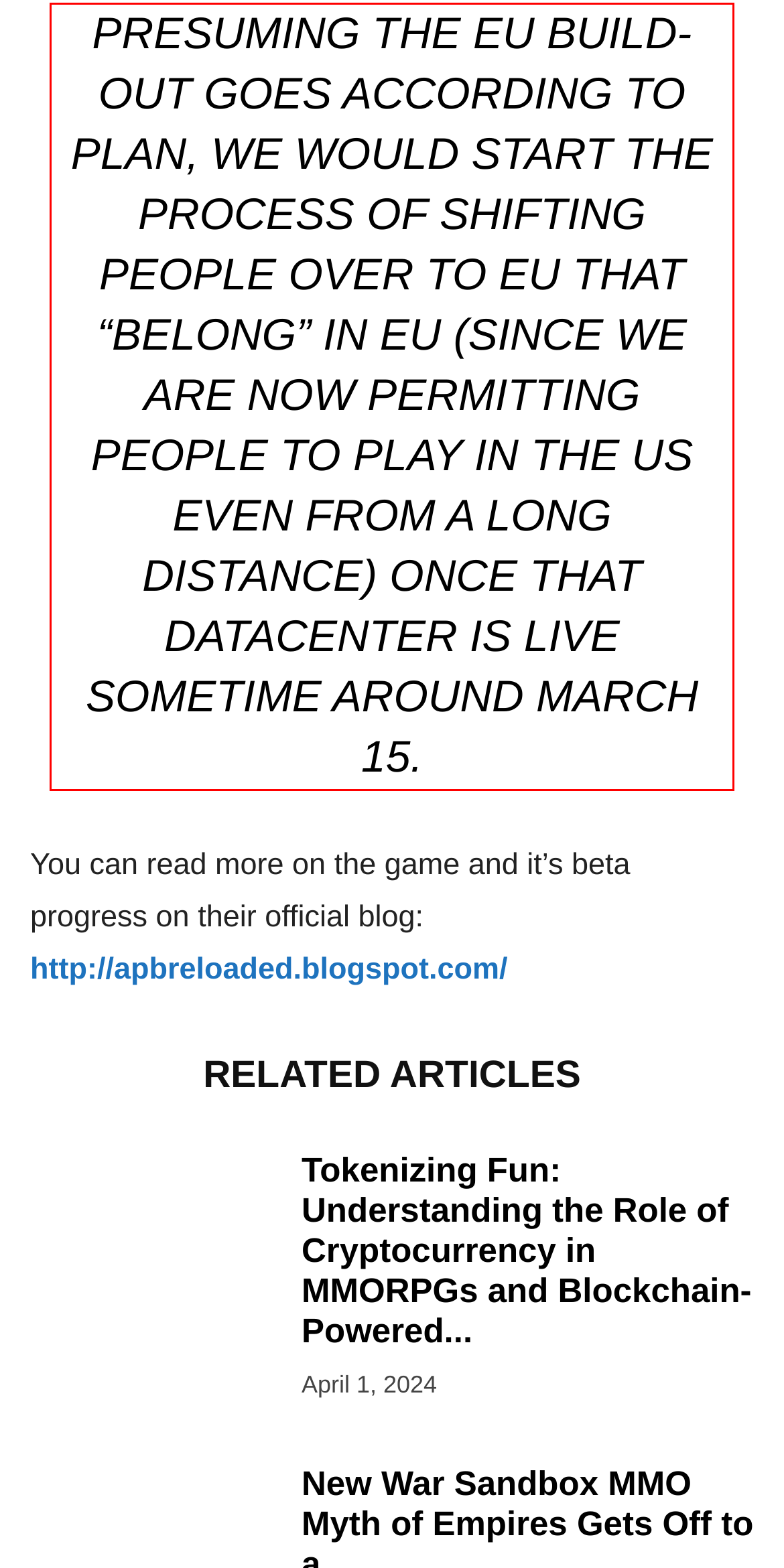Using the provided screenshot of a webpage, recognize the text inside the red rectangle bounding box by performing OCR.

PRESUMING THE EU BUILD-OUT GOES ACCORDING TO PLAN, WE WOULD START THE PROCESS OF SHIFTING PEOPLE OVER TO EU THAT “BELONG” IN EU (SINCE WE ARE NOW PERMITTING PEOPLE TO PLAY IN THE US EVEN FROM A LONG DISTANCE) ONCE THAT DATACENTER IS LIVE SOMETIME AROUND MARCH 15.